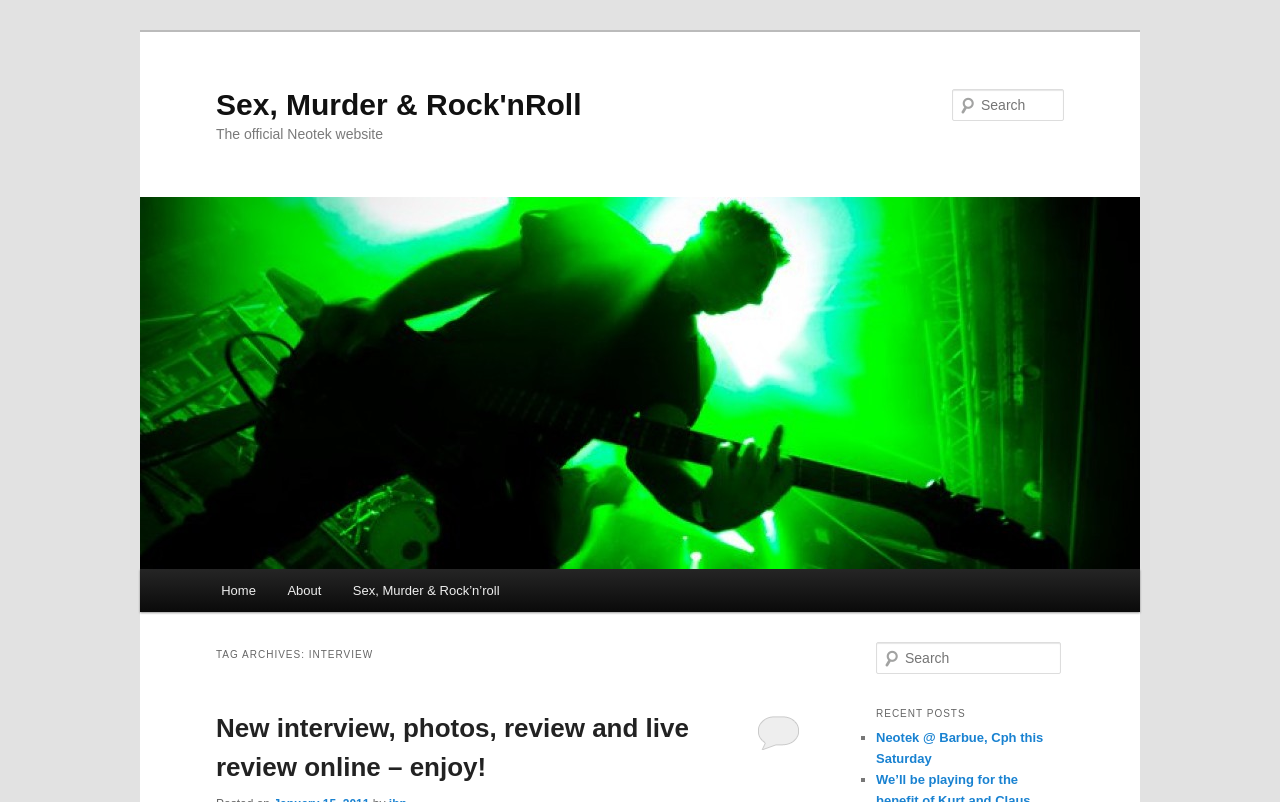Pinpoint the bounding box coordinates of the area that must be clicked to complete this instruction: "View the 'Digital Library Services' page".

None